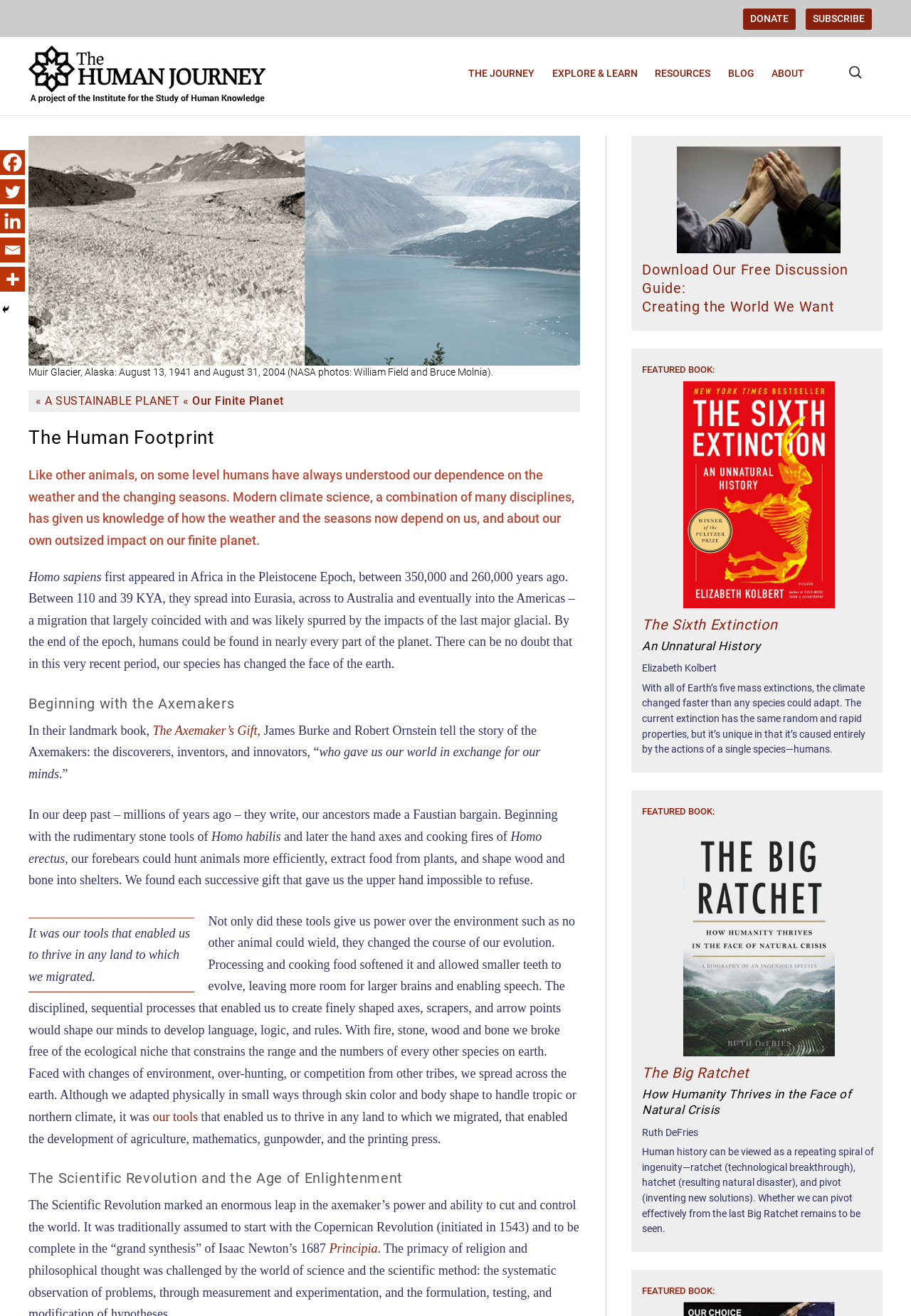Provide the bounding box coordinates of the HTML element this sentence describes: "Discovering Our Distant Ancestors". The bounding box coordinates consist of four float numbers between 0 and 1, i.e., [left, top, right, bottom].

[0.505, 0.095, 0.661, 0.127]